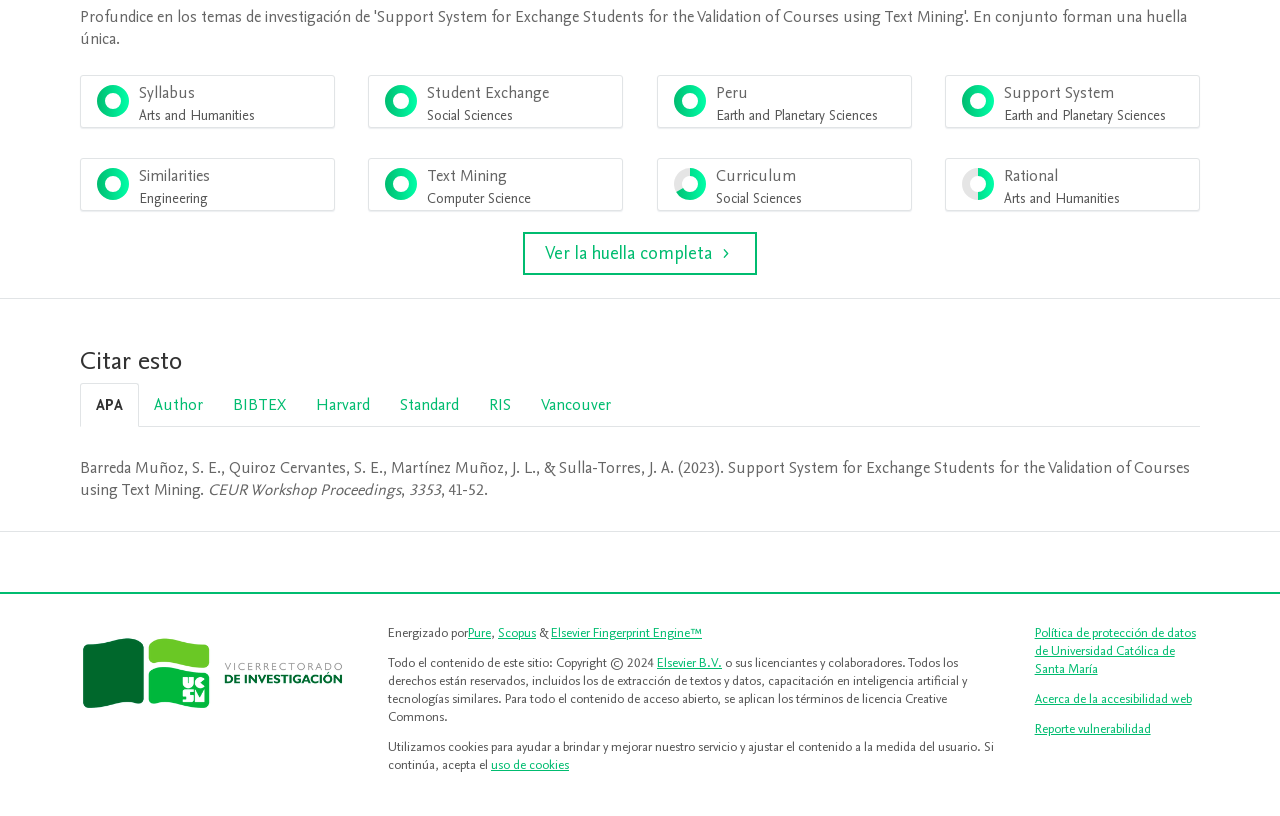Identify the bounding box coordinates of the part that should be clicked to carry out this instruction: "Click on the 'Pure' link".

[0.366, 0.765, 0.384, 0.787]